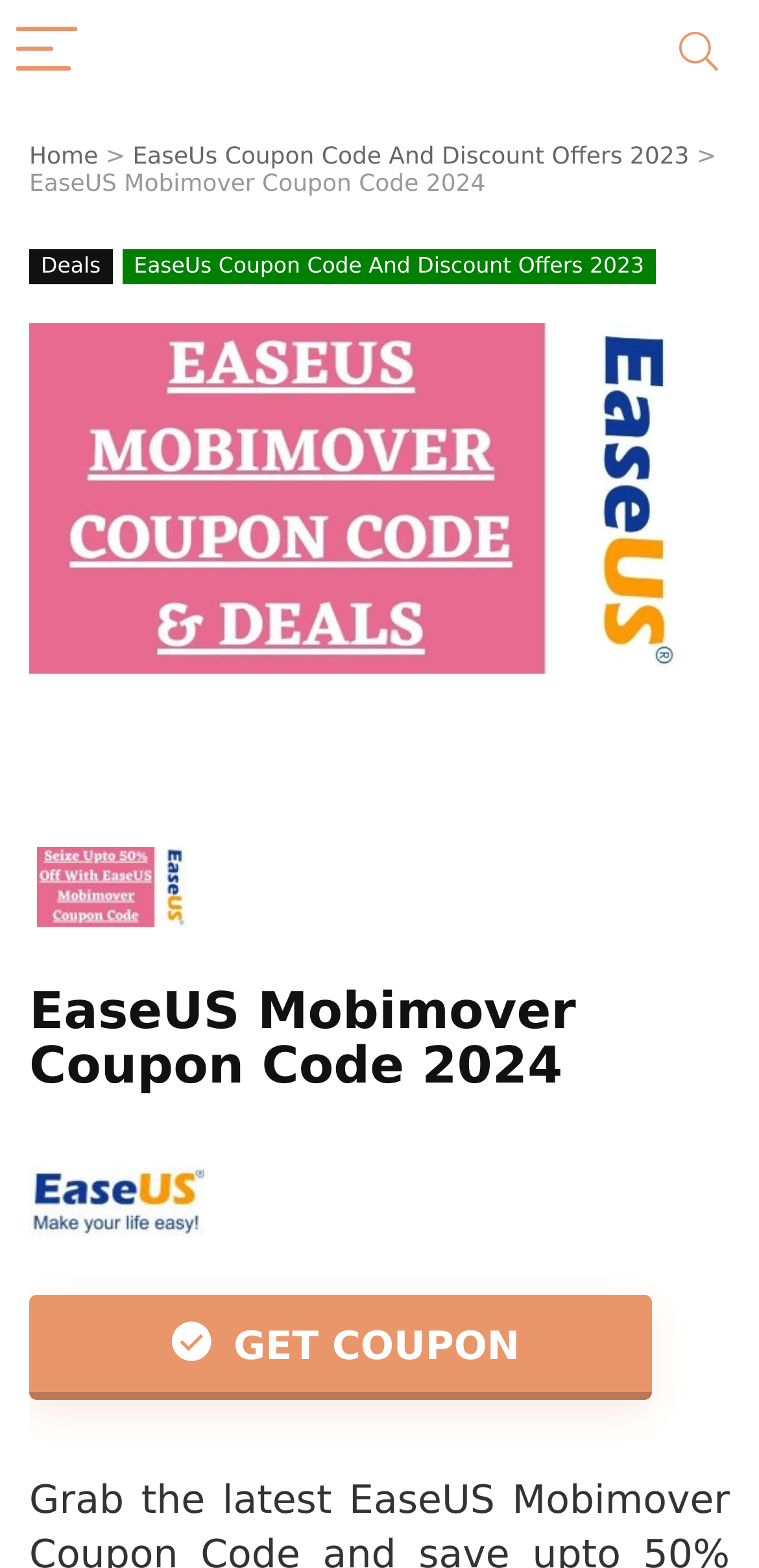Pinpoint the bounding box coordinates of the area that must be clicked to complete this instruction: "Click the menu button".

[0.0, 0.0, 0.123, 0.066]